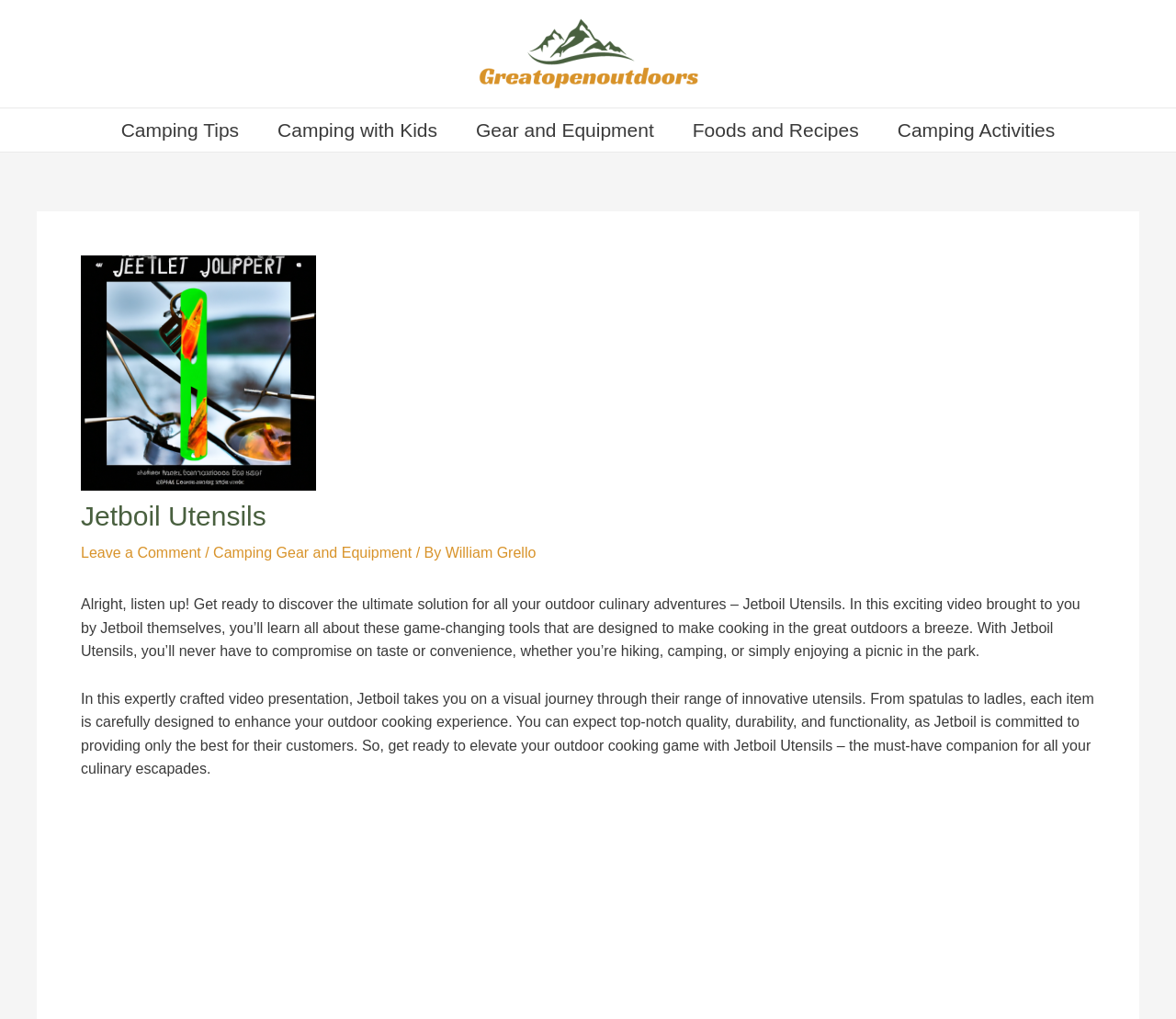Reply to the question below using a single word or brief phrase:
What is the benefit of using Jetboil Utensils?

Elevate outdoor cooking game